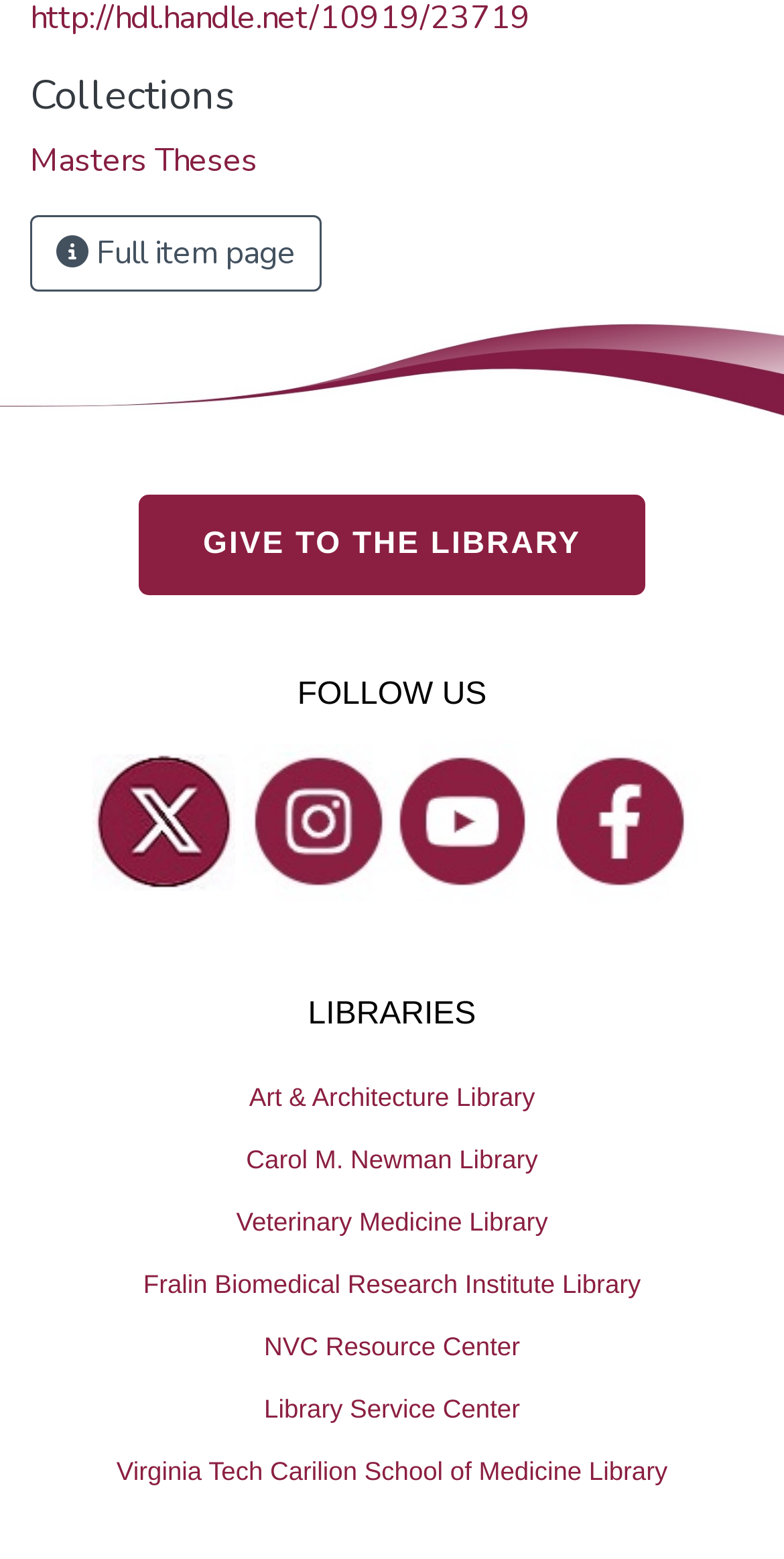From the screenshot, find the bounding box of the UI element matching this description: "Masters Theses". Supply the bounding box coordinates in the form [left, top, right, bottom], each a float between 0 and 1.

[0.038, 0.089, 0.328, 0.117]